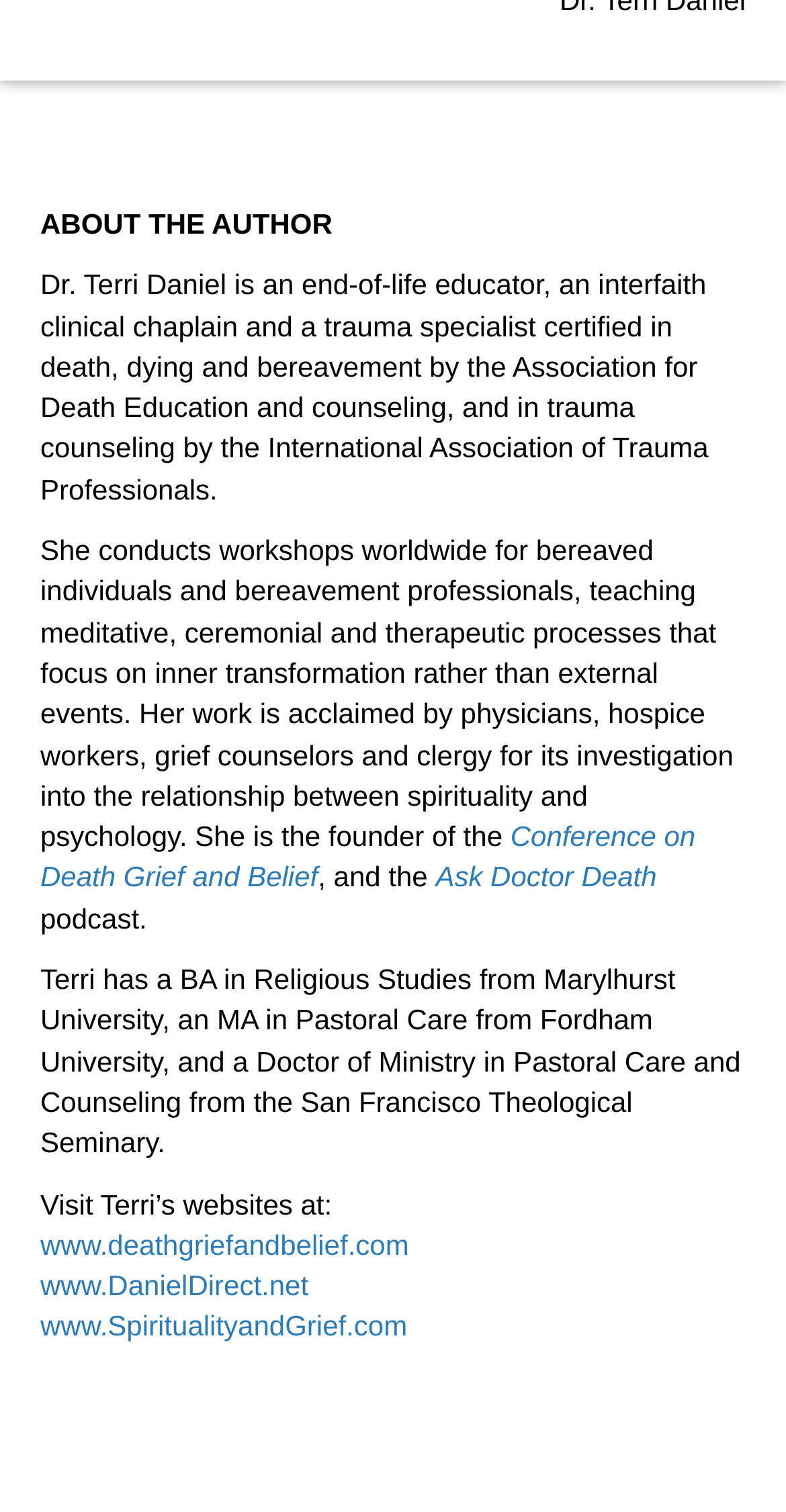Provide a one-word or short-phrase answer to the question:
What is the focus of Terri's workshops?

Inner transformation